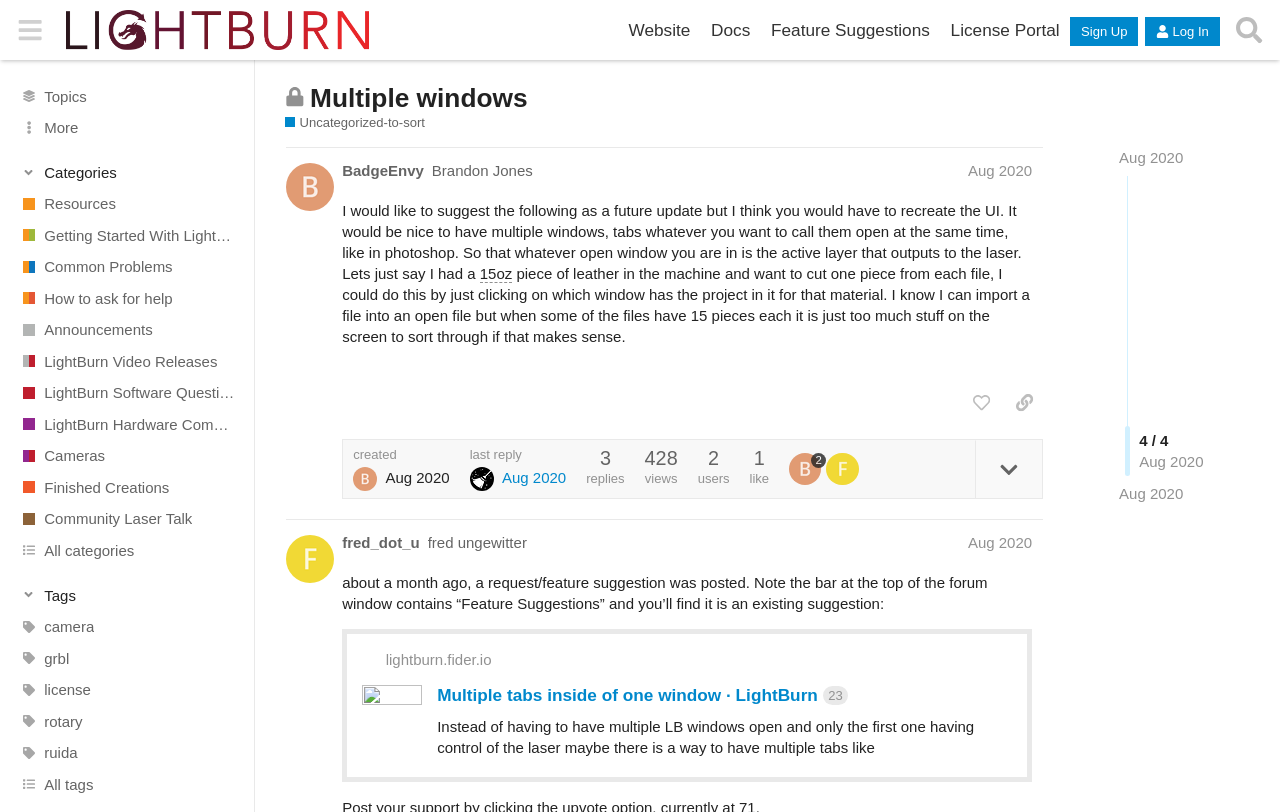Determine the bounding box coordinates of the clickable region to follow the instruction: "Click on the 'Feature Suggestions' link".

[0.594, 0.017, 0.735, 0.057]